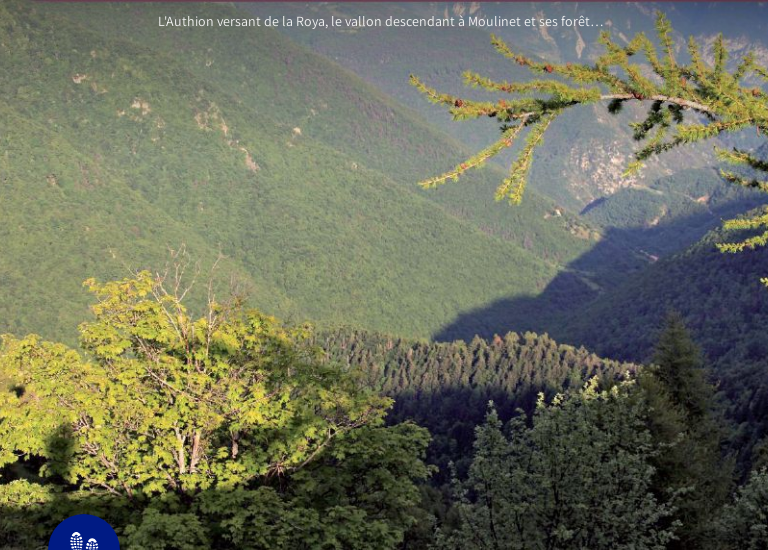Please study the image and answer the question comprehensively:
What is the atmosphere evoked by the setting?

The caption describes the setting as evoking a sense of 'tranquility and natural beauty', which suggests a peaceful and serene atmosphere.